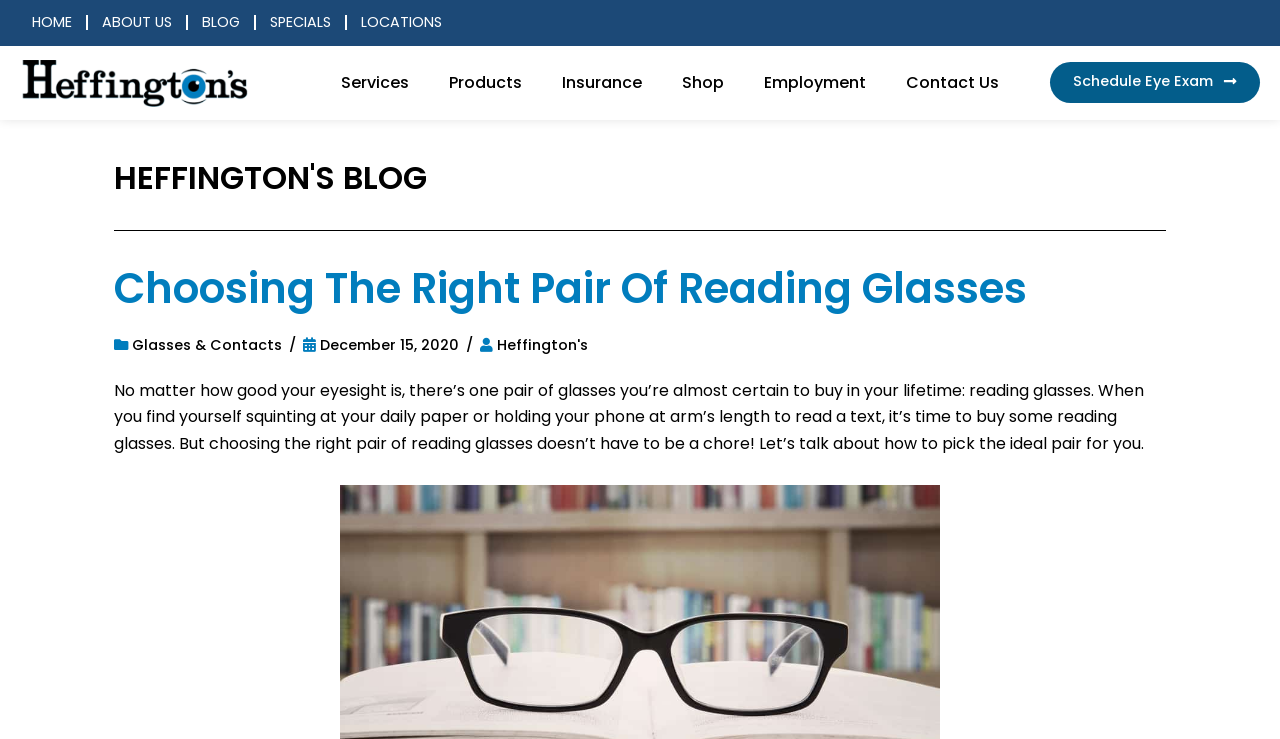Please find the bounding box coordinates for the clickable element needed to perform this instruction: "Click Schedule Eye Exam".

[0.82, 0.084, 0.984, 0.14]